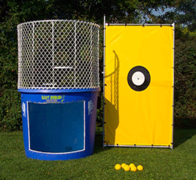Answer the following in one word or a short phrase: 
What is the purpose of the dunk tank?

Entertainment and fundraising